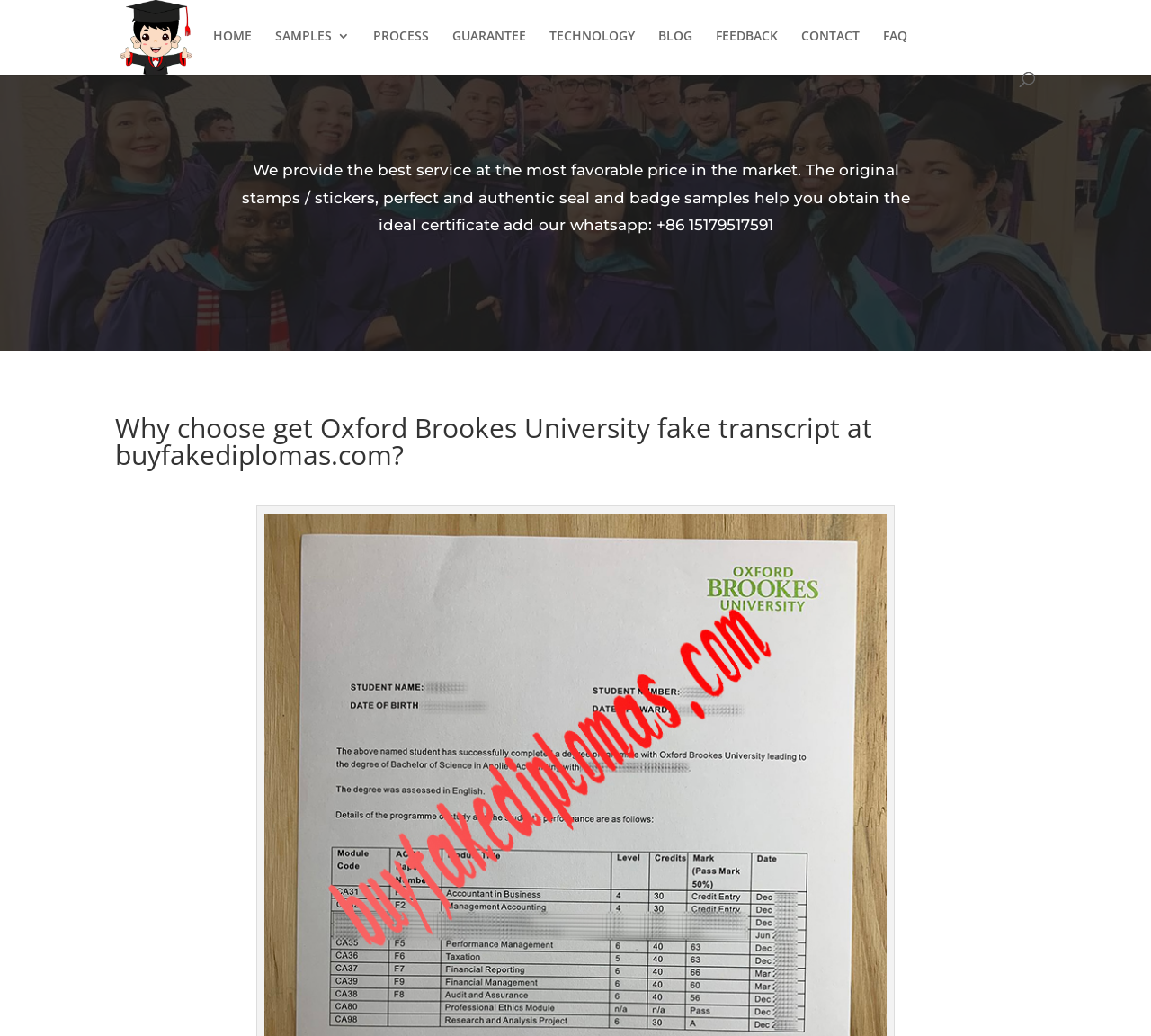Please locate the bounding box coordinates of the element's region that needs to be clicked to follow the instruction: "Click the HOME link". The bounding box coordinates should be provided as four float numbers between 0 and 1, i.e., [left, top, right, bottom].

[0.185, 0.029, 0.219, 0.069]